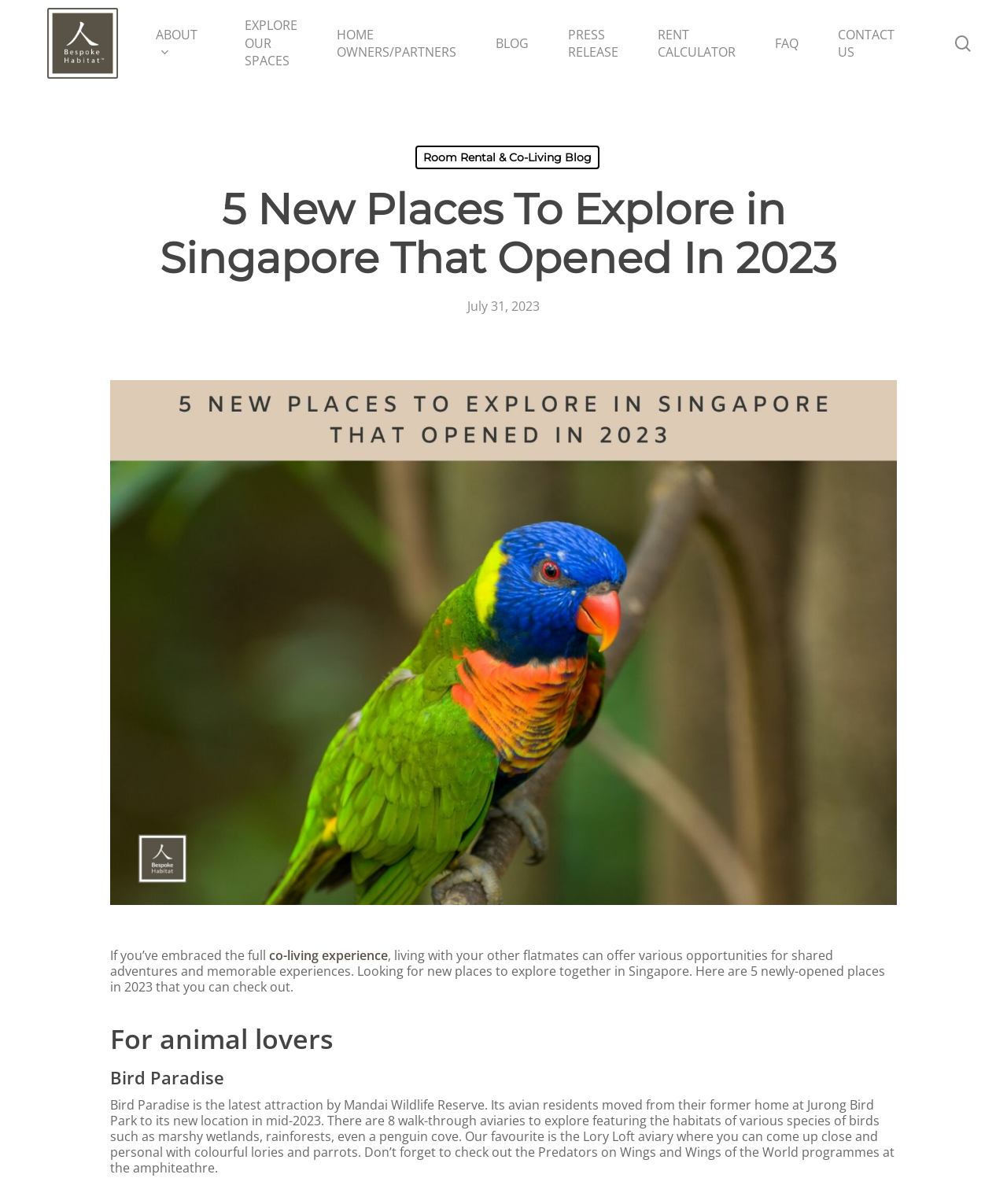Highlight the bounding box coordinates of the region I should click on to meet the following instruction: "Read the blog".

[0.412, 0.121, 0.595, 0.141]